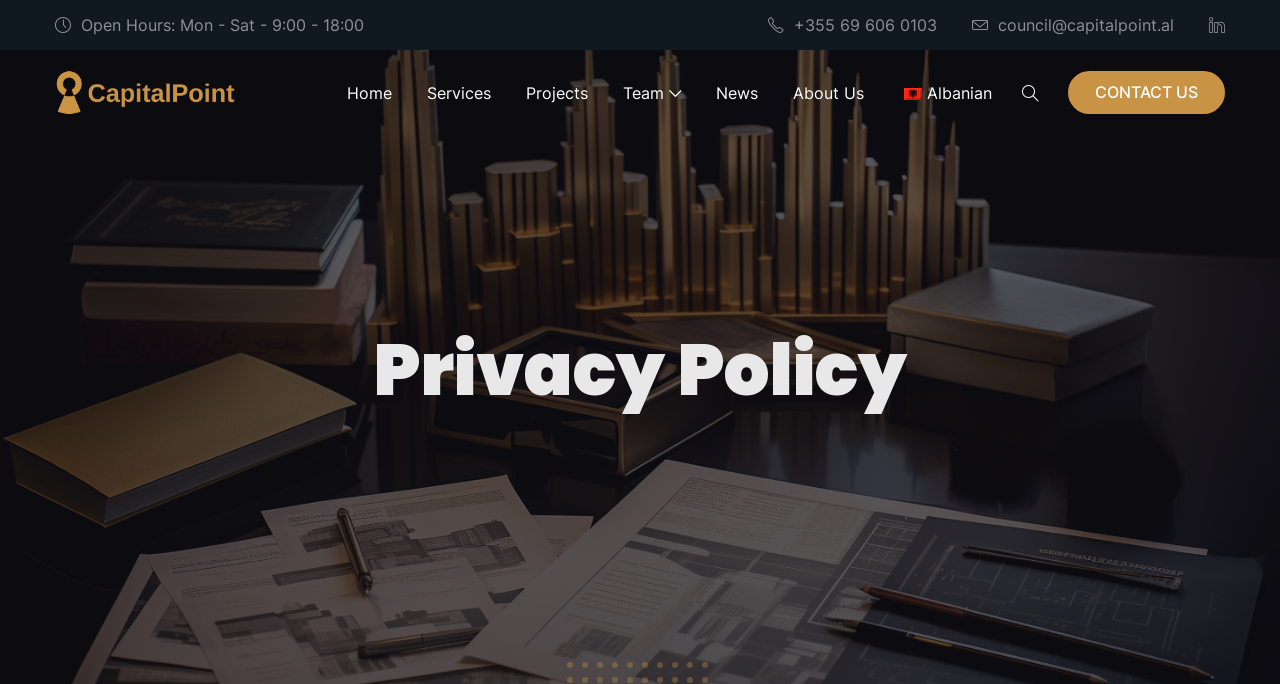Give a one-word or short phrase answer to the question: 
What are the office hours?

Mon - Sat - 9:00 - 18:00